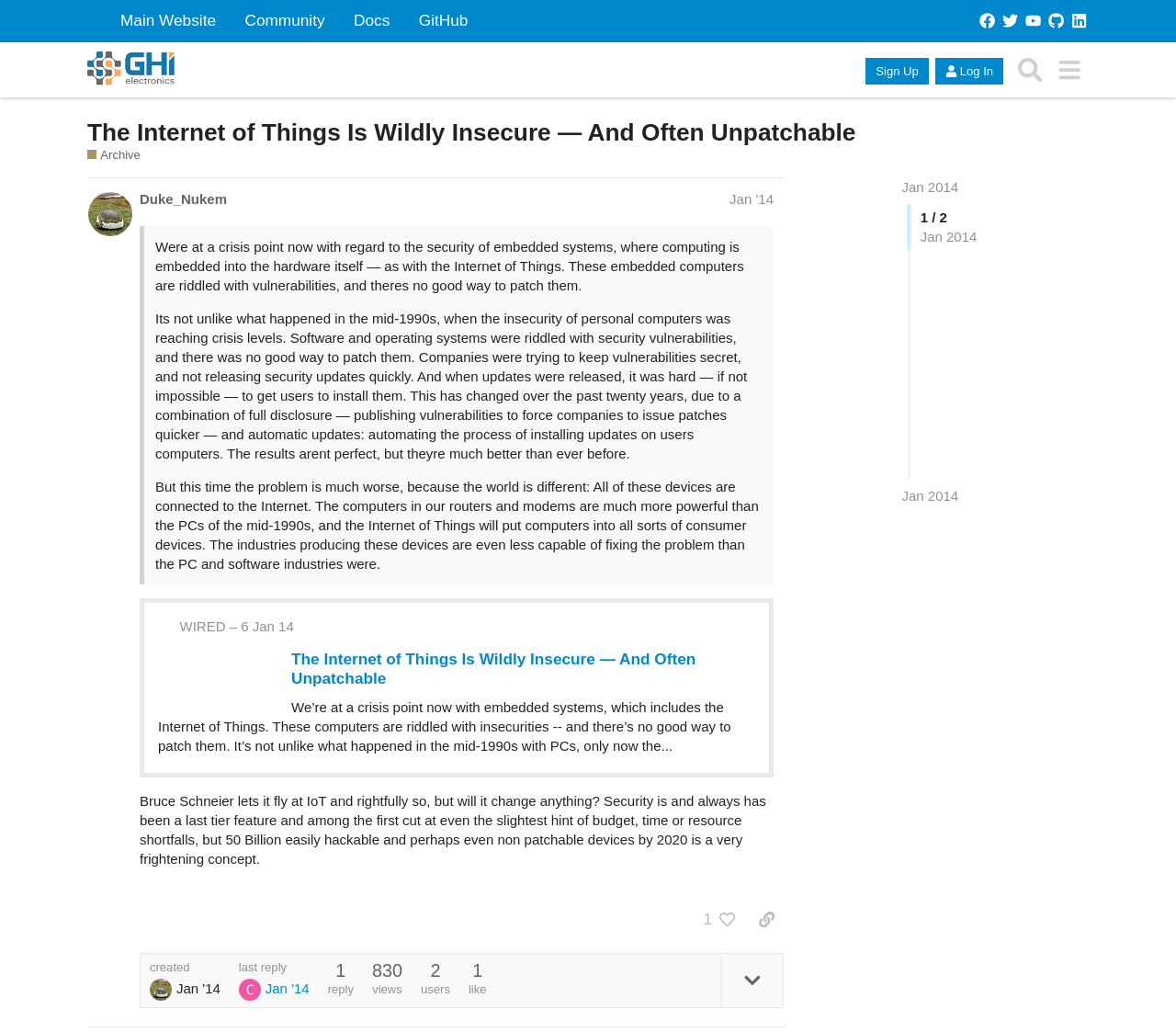Please provide the bounding box coordinates in the format (top-left x, top-left y, bottom-right x, bottom-right y). Remember, all values are floating point numbers between 0 and 1. What is the bounding box coordinate of the region described as: Duke_Nukem

[0.119, 0.184, 0.193, 0.202]